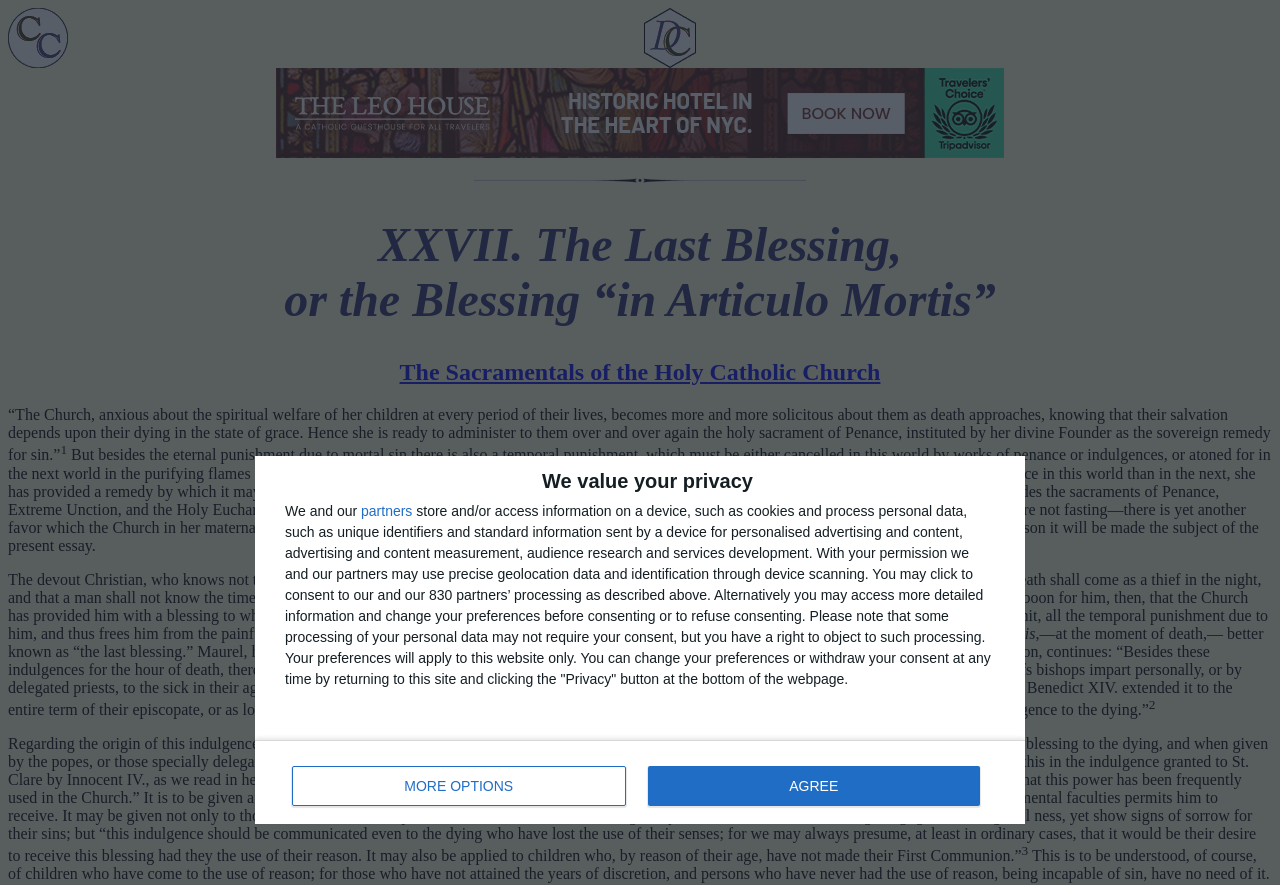Can the 'last blessing' be given to children?
Based on the image content, provide your answer in one word or a short phrase.

Yes